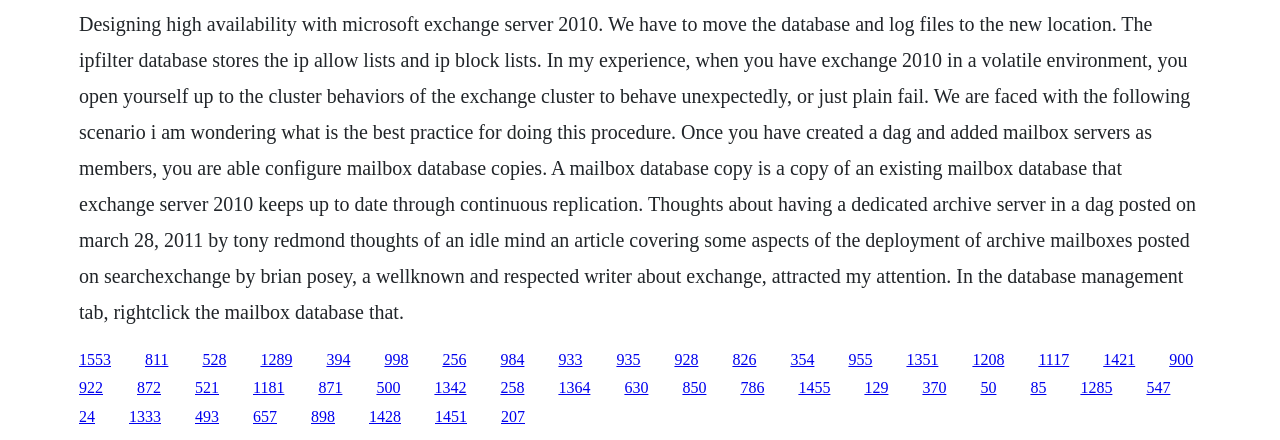What is the benefit of having a dedicated archive server in a DAG?
Based on the visual information, provide a detailed and comprehensive answer.

The article mentions thoughts about having a dedicated archive server in a DAG, but it does not specify the benefits of doing so. However, it implies that it is a relevant consideration when designing high availability with Microsoft Exchange Server 2010.